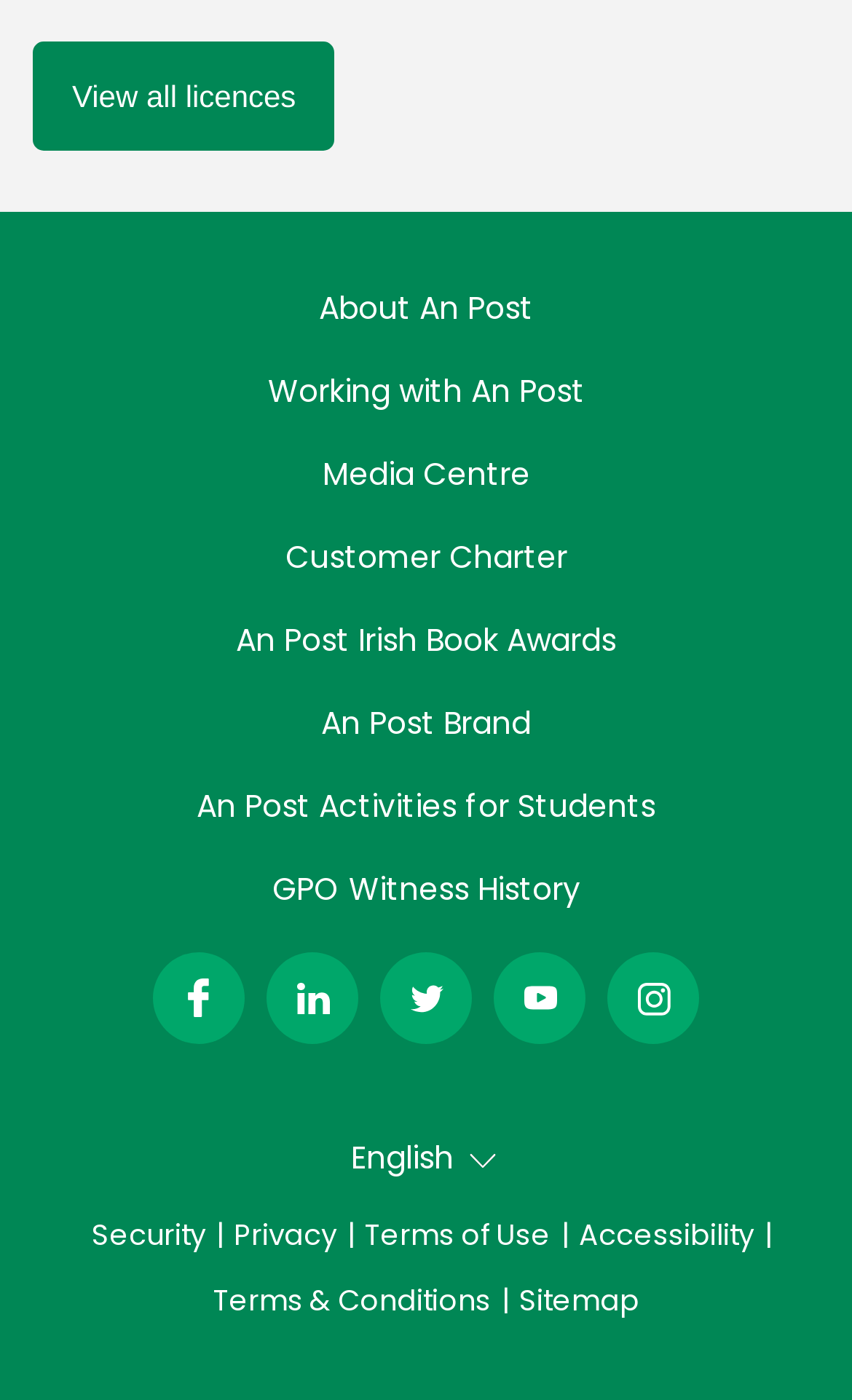Respond to the question below with a concise word or phrase:
How many navigation sections are in the footer?

4